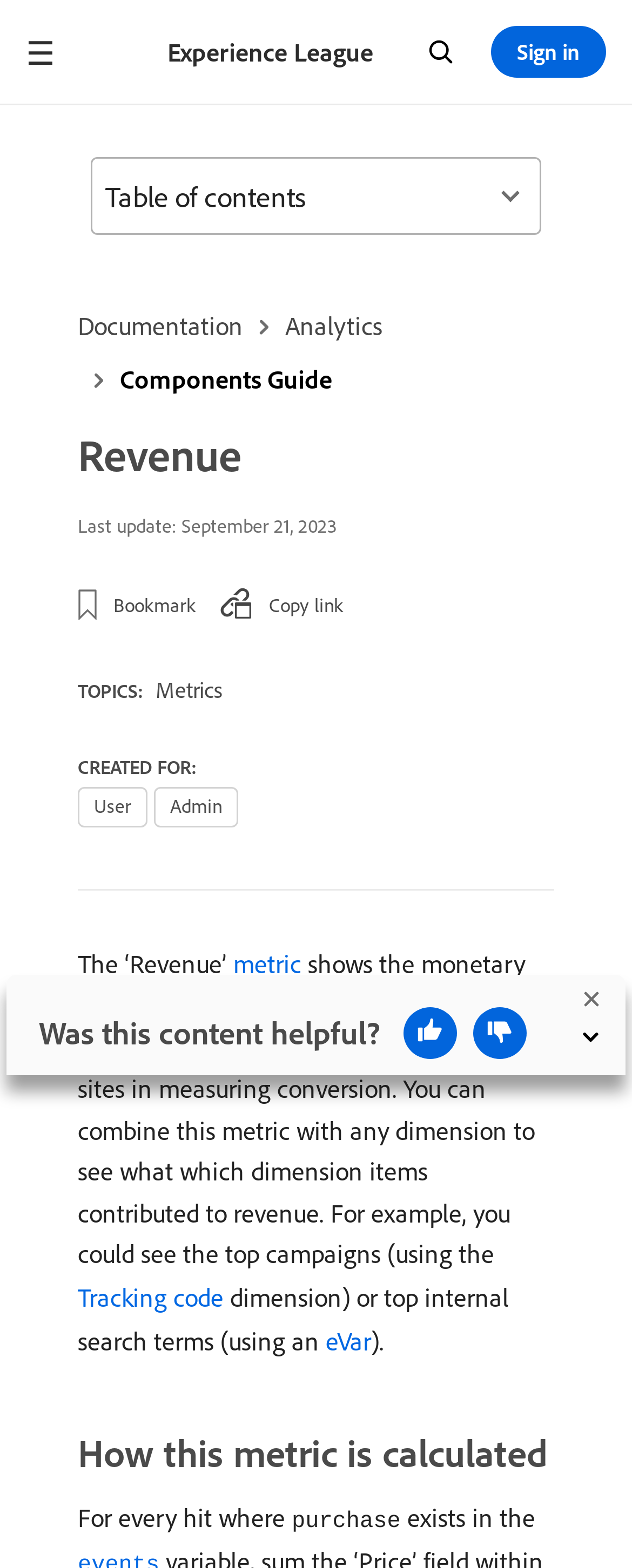Could you indicate the bounding box coordinates of the region to click in order to complete this instruction: "print the article".

None